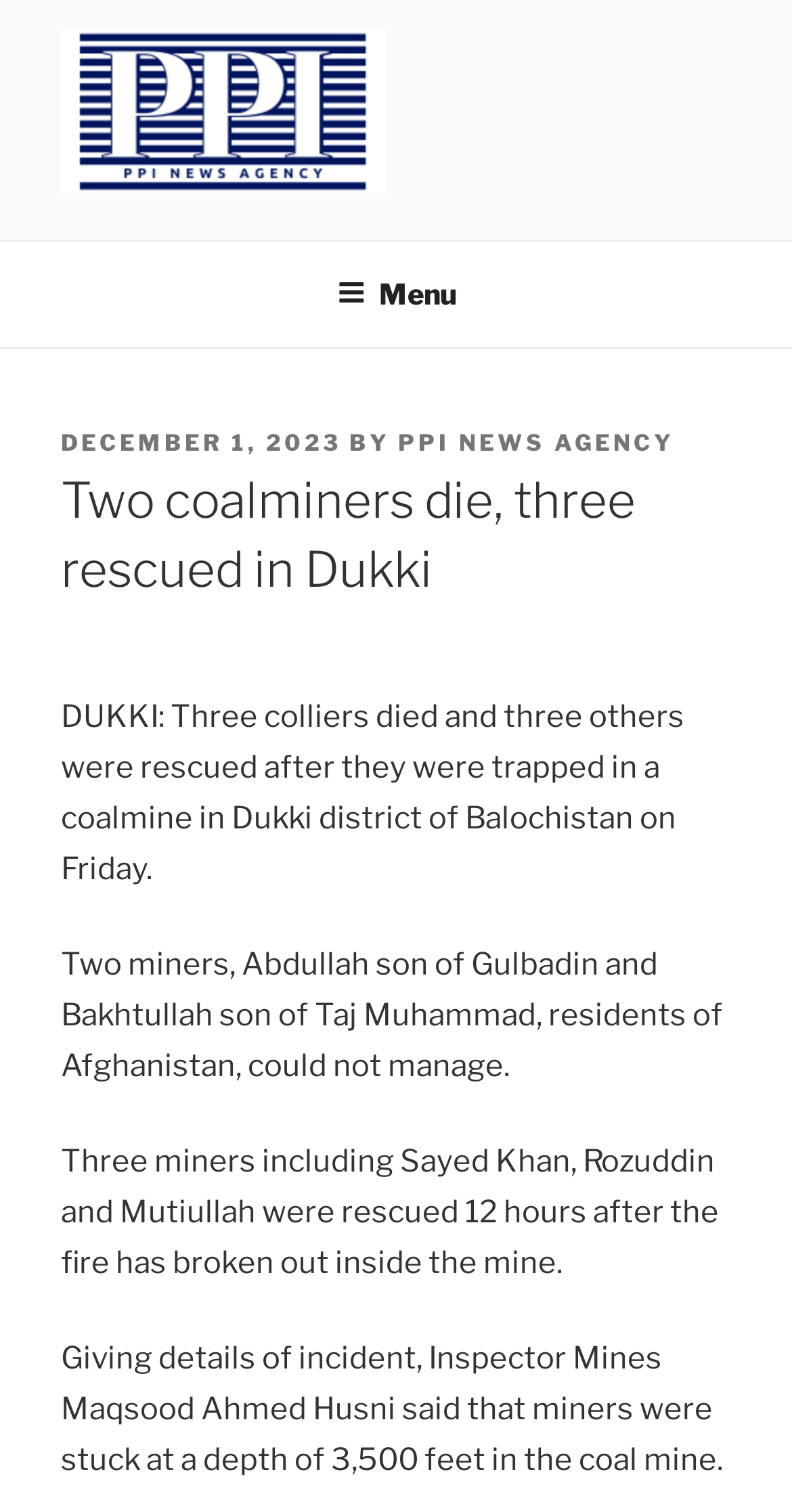Generate the text content of the main heading of the webpage.

Two coalminers die, three rescued in Dukki